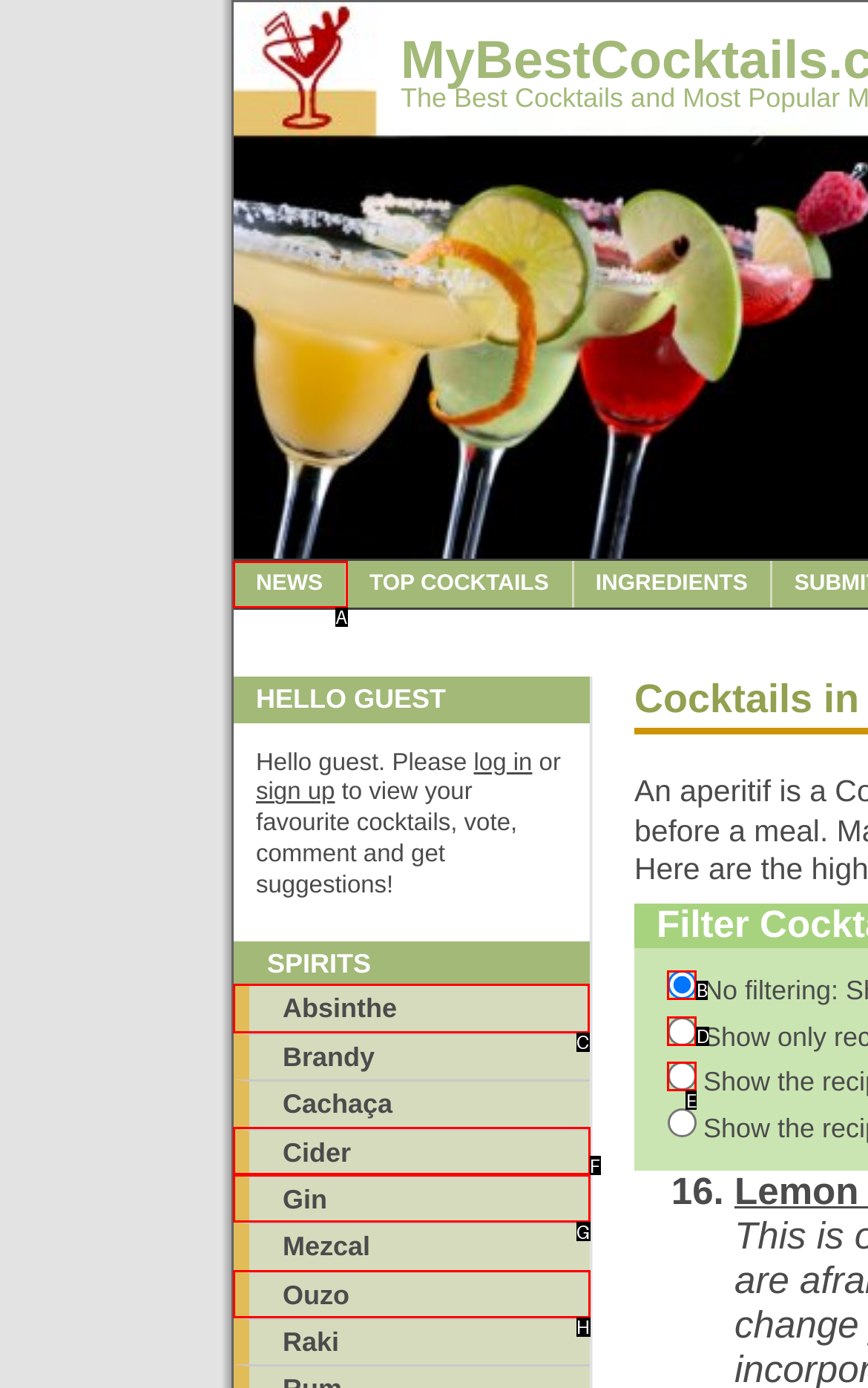Which UI element should be clicked to perform the following task: Select Absinthe? Answer with the corresponding letter from the choices.

C